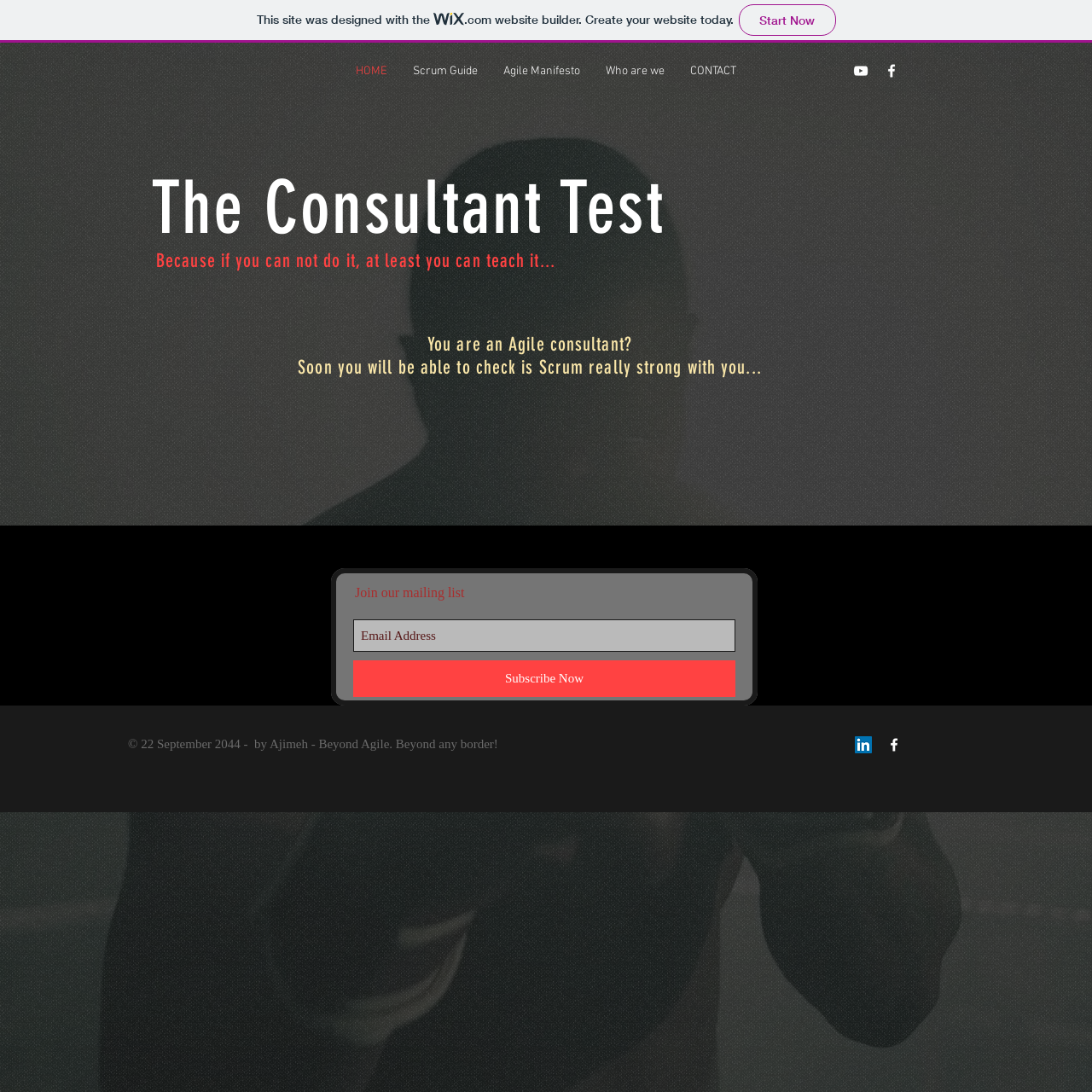Please analyze the image and give a detailed answer to the question:
What is the 'Consultant Test'?

The heading 'The Consultant Test' appears on the webpage, but there is no additional information provided about what this test is or what it entails. It may be a resource or service offered by the consultant, but more information is needed to determine its purpose.